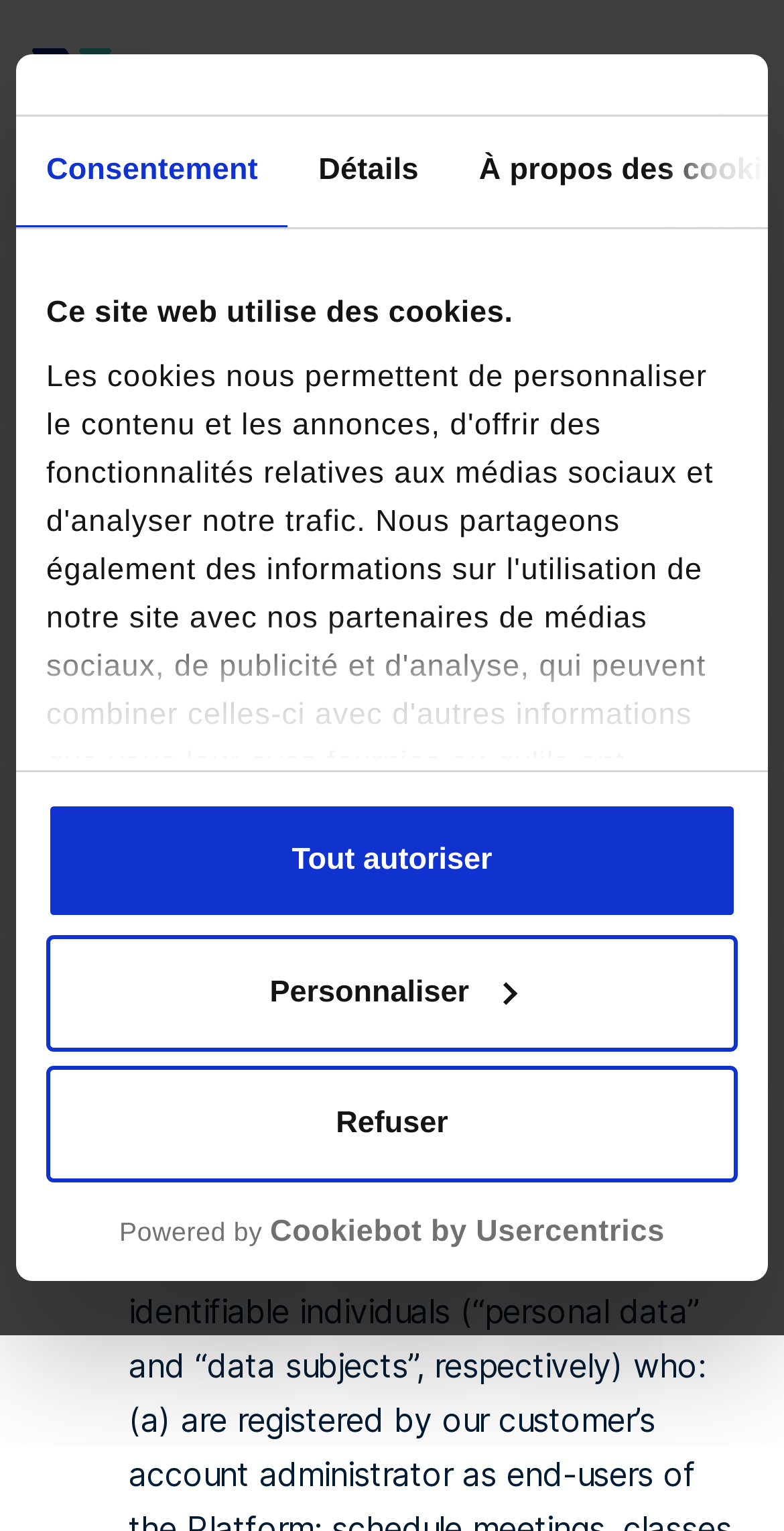Predict the bounding box of the UI element that fits this description: "Tout autoriser".

[0.059, 0.524, 0.941, 0.6]